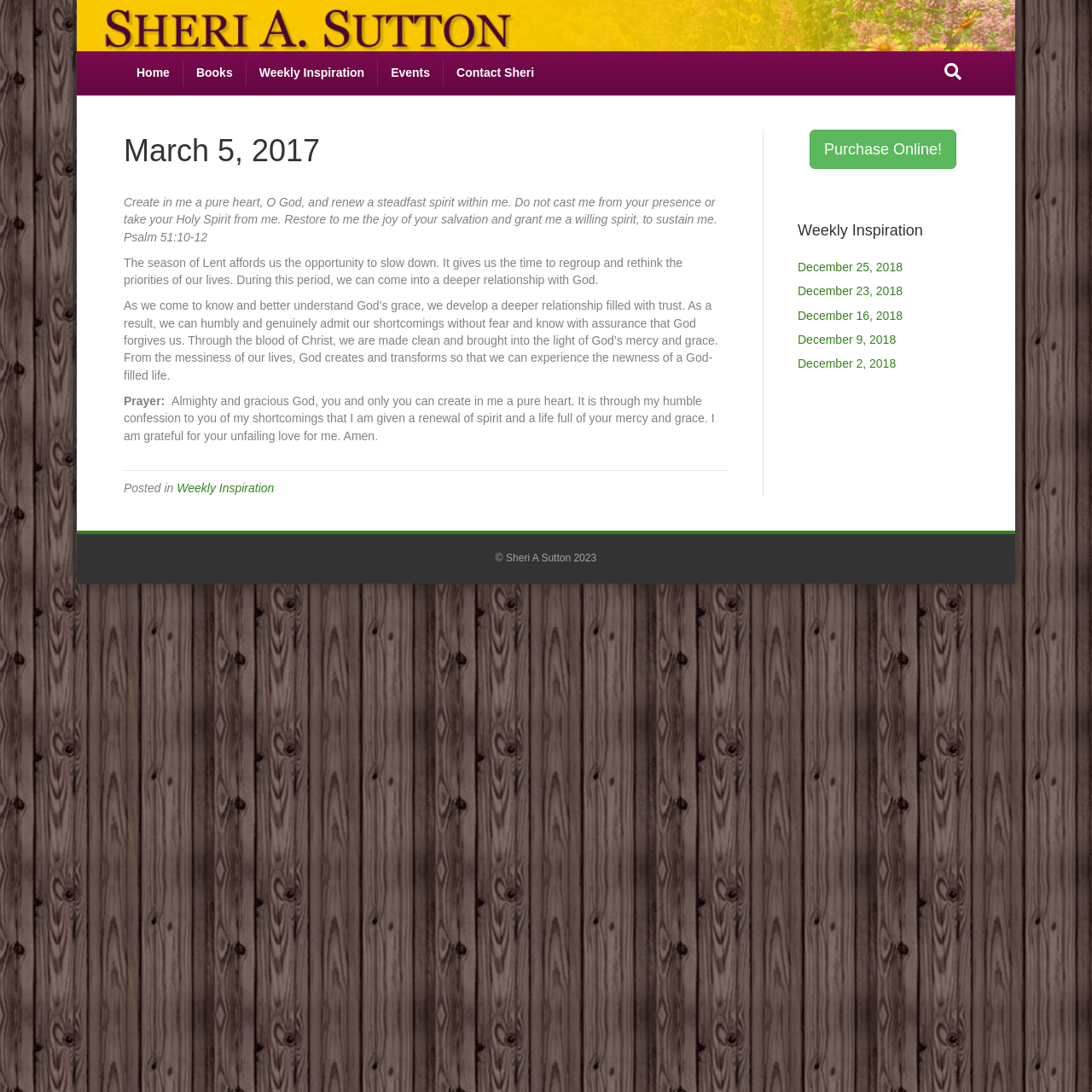Provide the bounding box coordinates of the section that needs to be clicked to accomplish the following instruction: "View the 'December 25, 2018' post."

[0.73, 0.238, 0.827, 0.251]